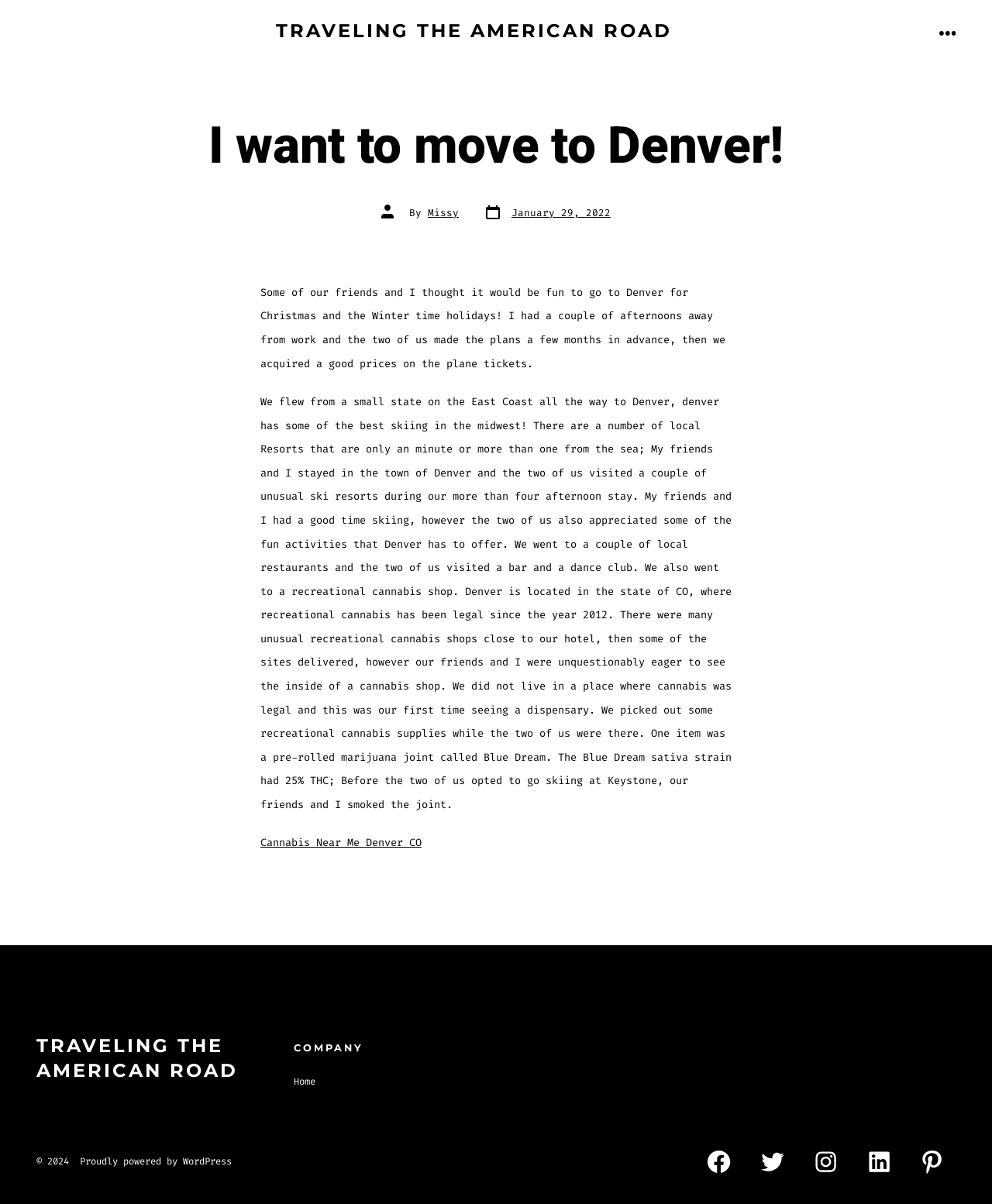Find the bounding box coordinates of the element's region that should be clicked in order to follow the given instruction: "Read the post by 'Missy'". The coordinates should consist of four float numbers between 0 and 1, i.e., [left, top, right, bottom].

[0.431, 0.171, 0.462, 0.182]